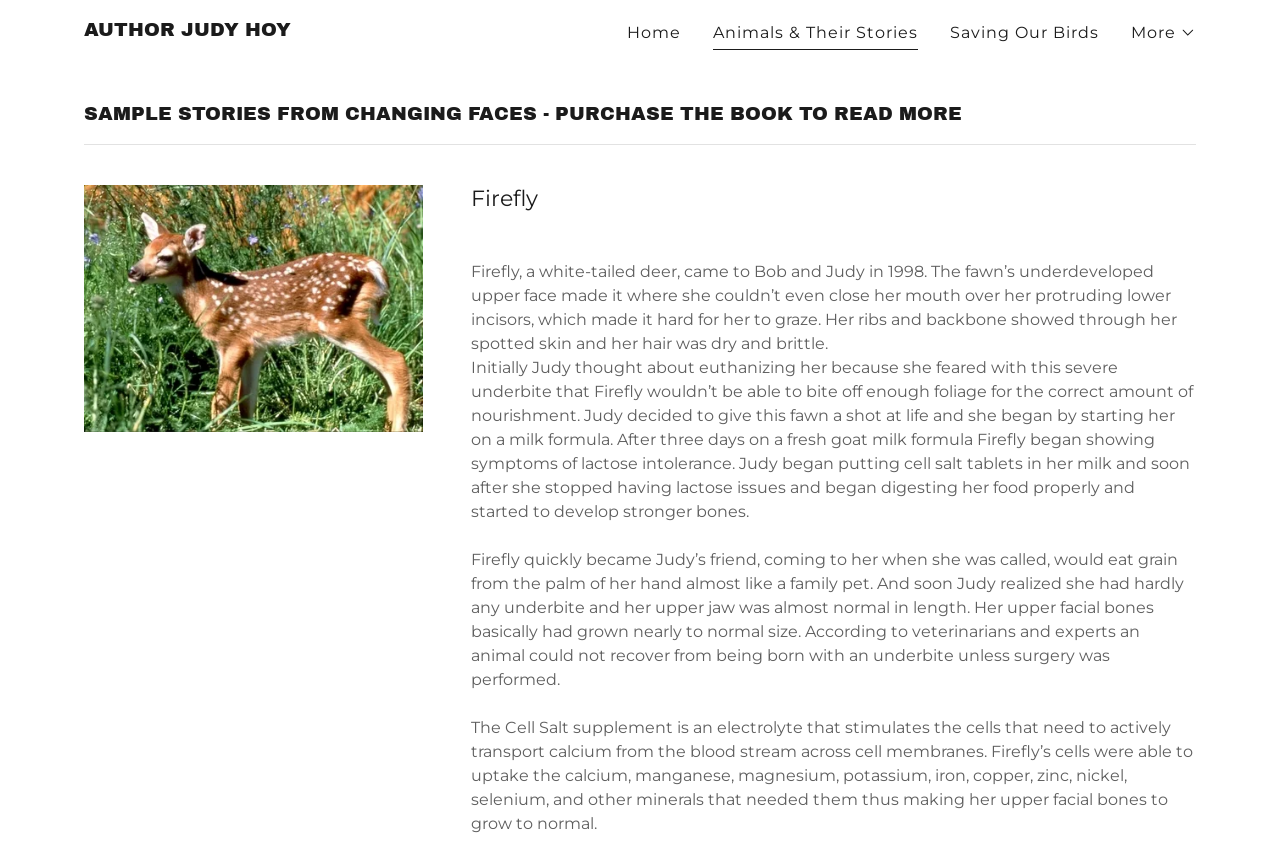Provide a one-word or short-phrase answer to the question:
Who is the author of the story?

Judy Hoy